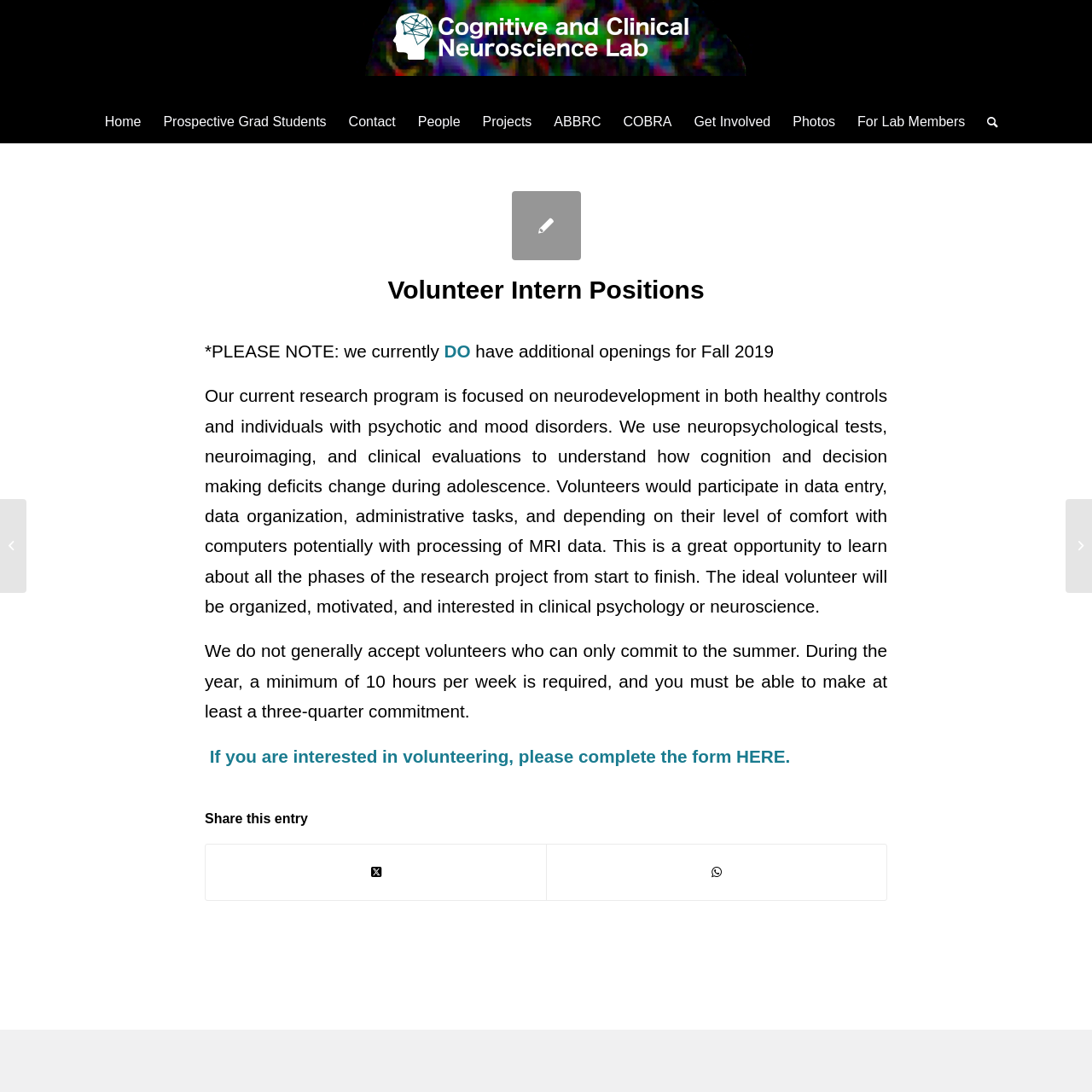What is the minimum weekly commitment required for volunteers?
Using the image as a reference, give a one-word or short phrase answer.

10 hours